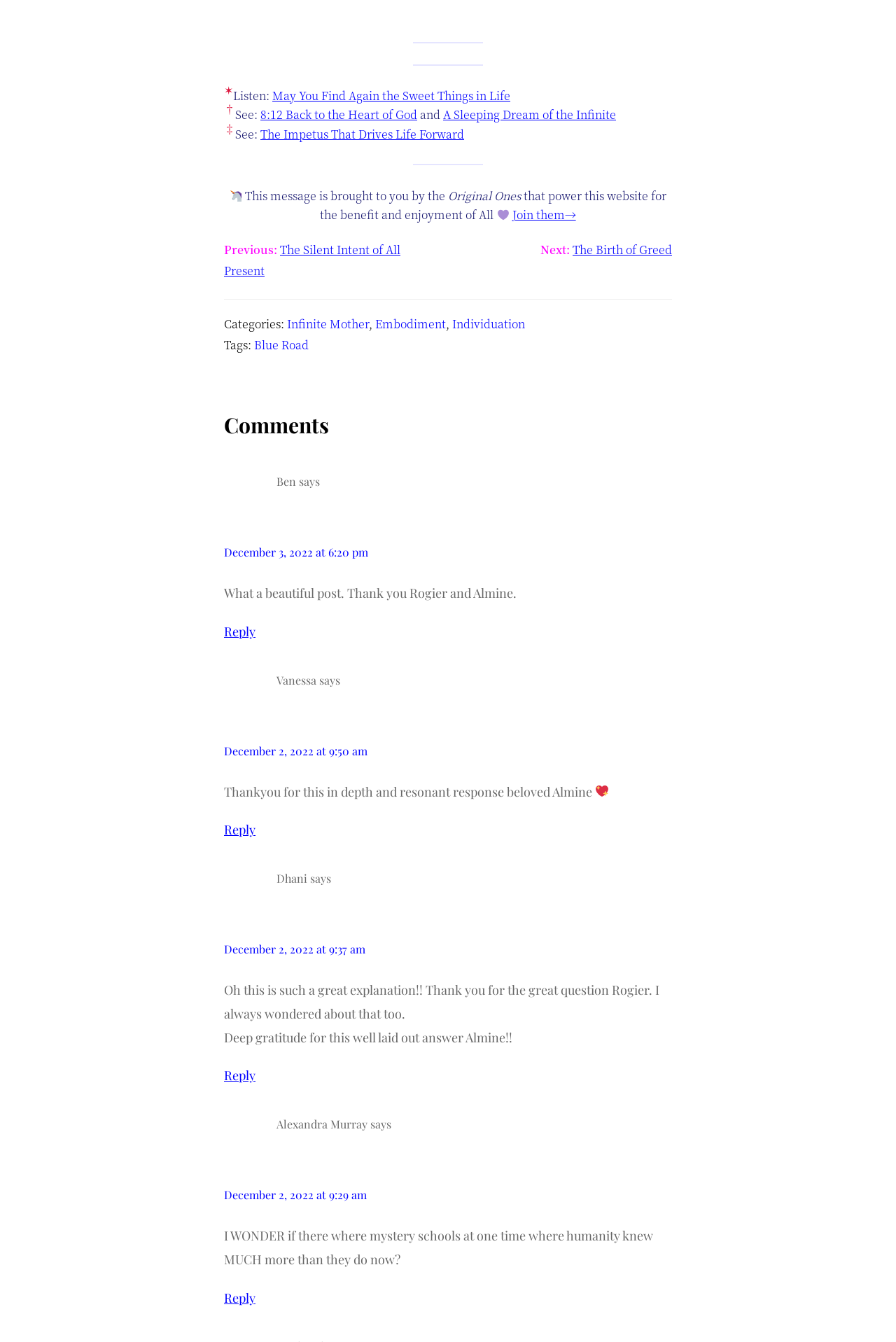Who is the author of the first comment?
Using the image as a reference, give a one-word or short phrase answer.

Ben